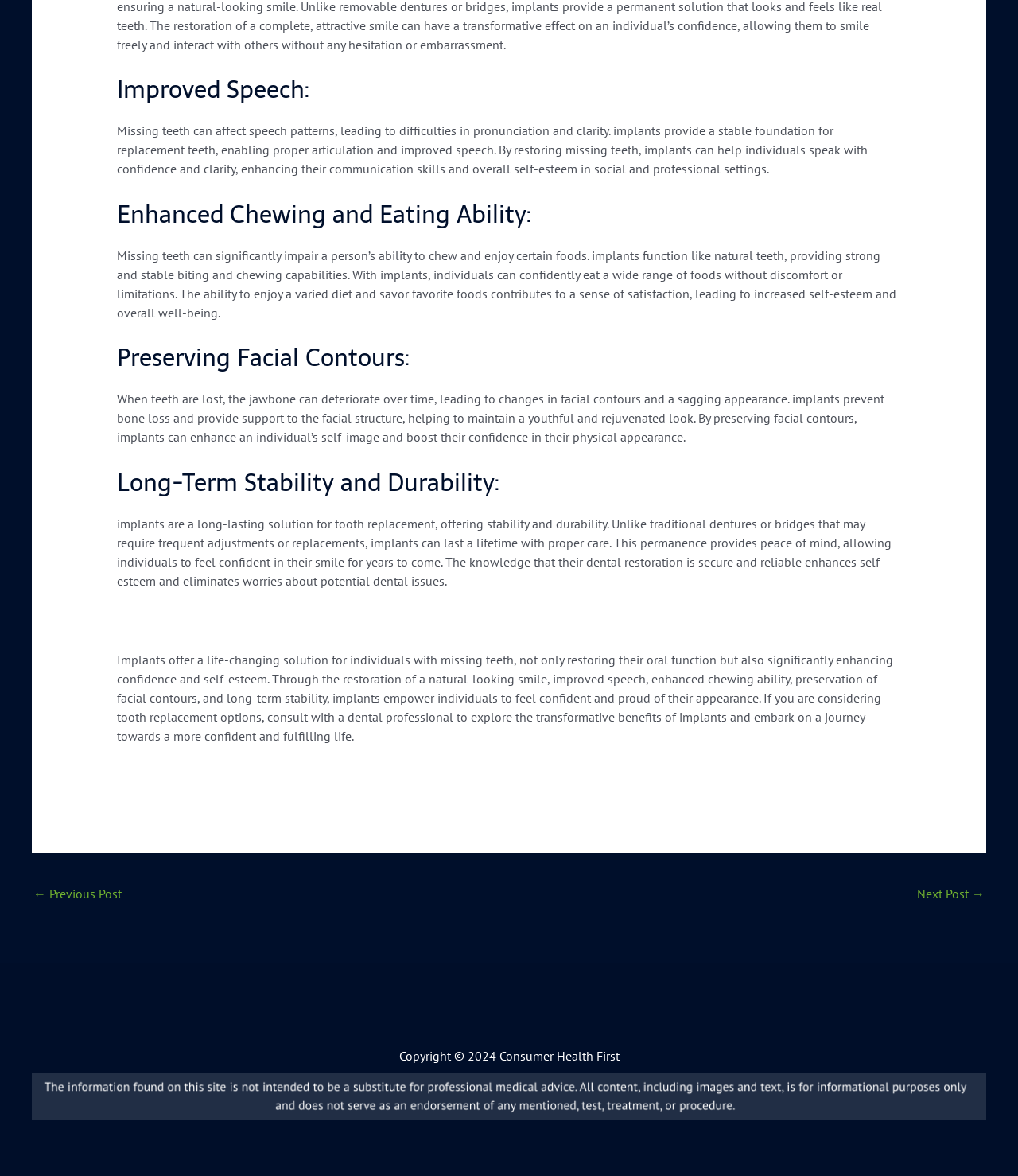Provide the bounding box coordinates of the HTML element described by the text: "← Previous Post". The coordinates should be in the format [left, top, right, bottom] with values between 0 and 1.

[0.033, 0.748, 0.12, 0.774]